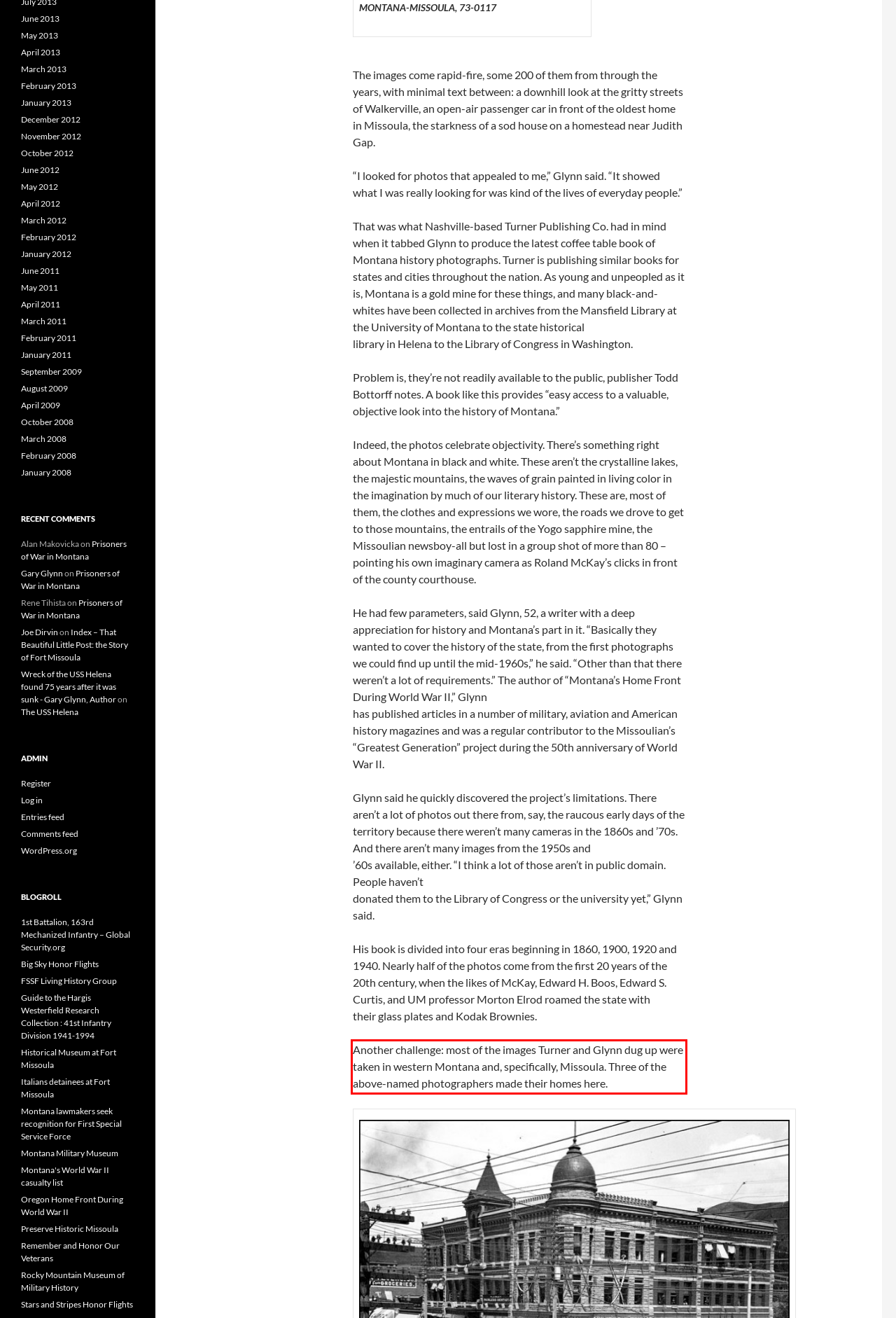Using the provided webpage screenshot, identify and read the text within the red rectangle bounding box.

Another challenge: most of the images Turner and Glynn dug up were taken in western Montana and, specifically, Missoula. Three of the above-named photographers made their homes here.